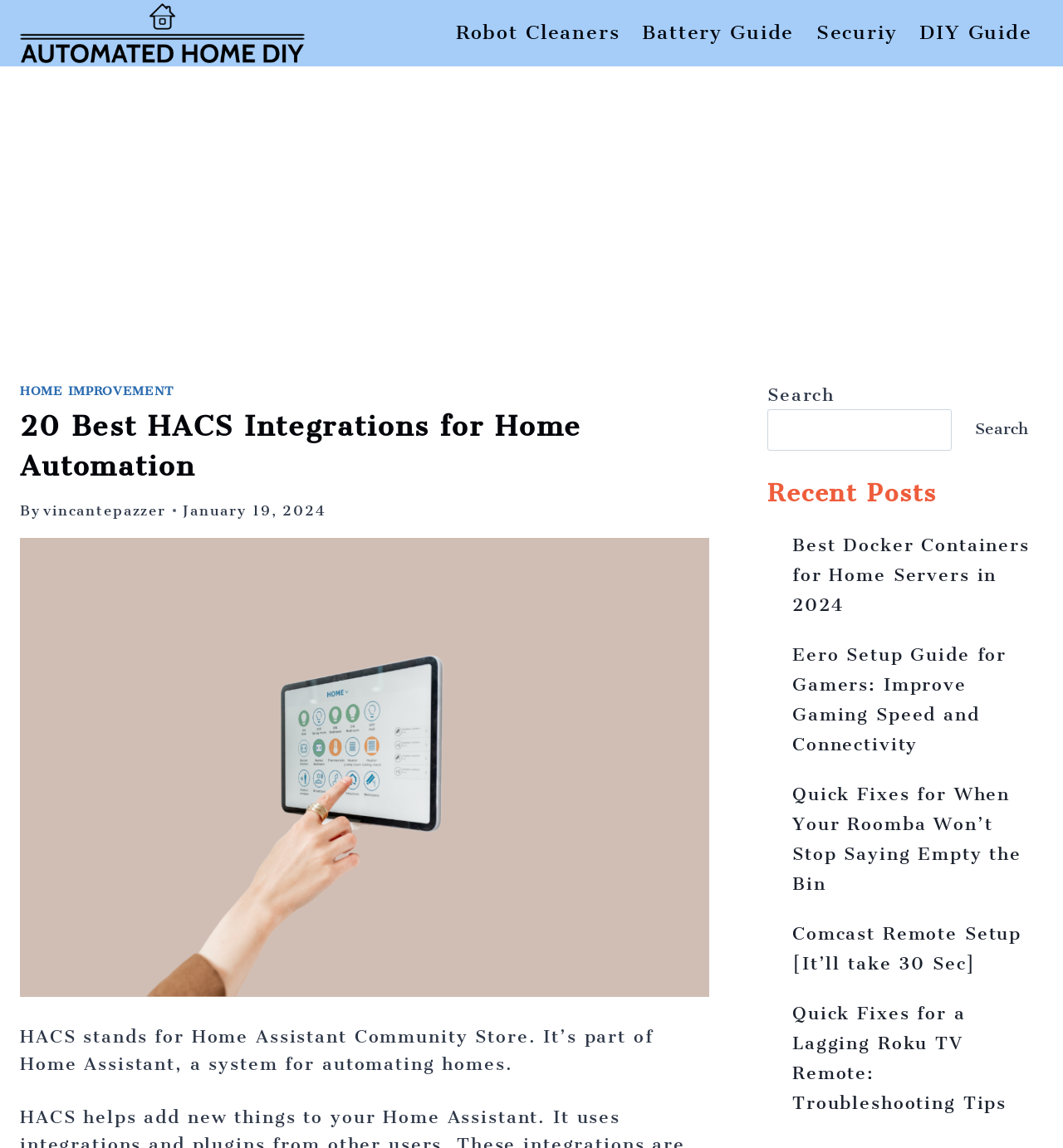Find the bounding box coordinates for the UI element whose description is: "Battery Guide". The coordinates should be four float numbers between 0 and 1, in the format [left, top, right, bottom].

[0.594, 0.006, 0.757, 0.051]